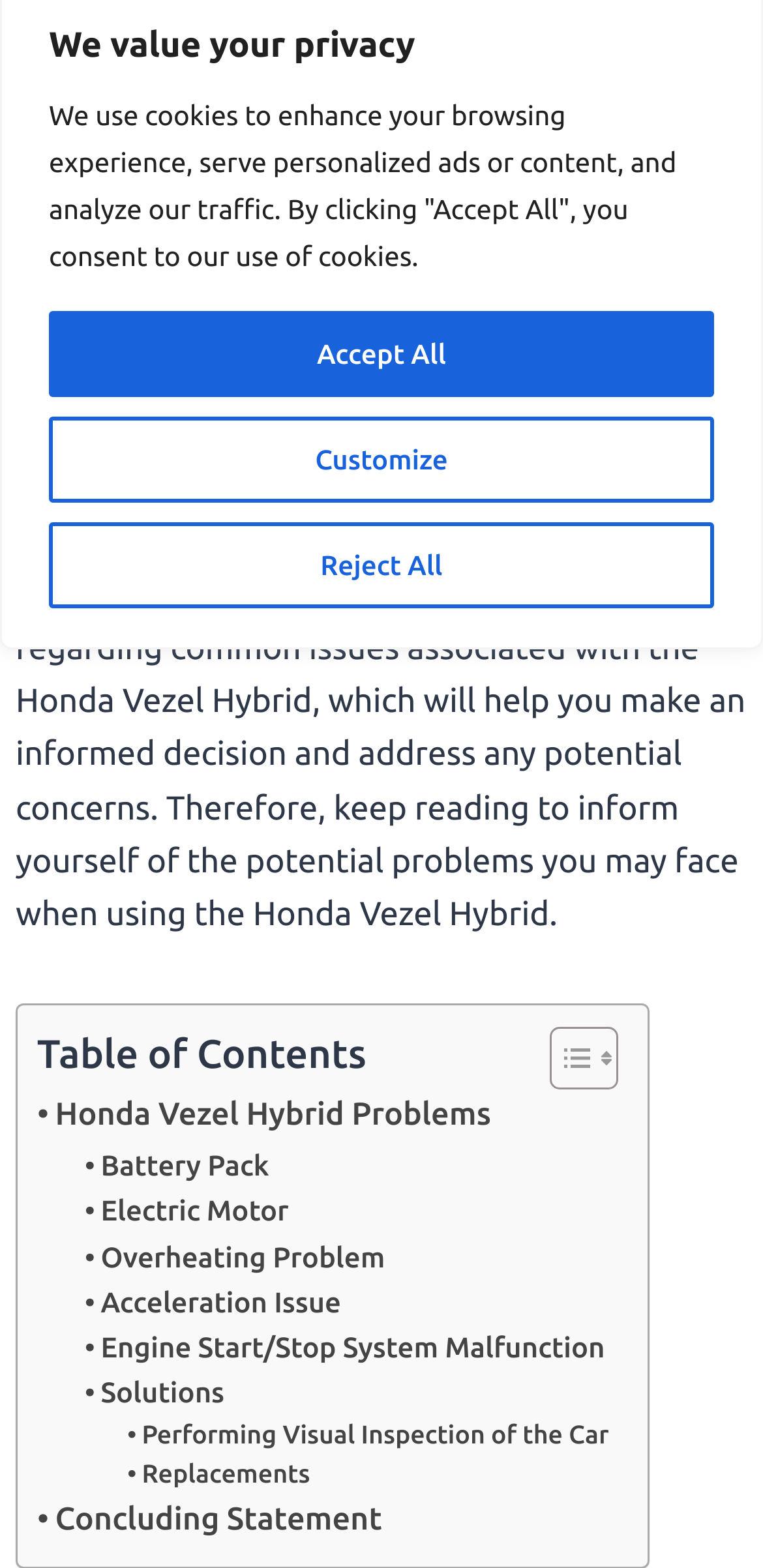Based on the element description "Honda Vezel Hybrid Problems", predict the bounding box coordinates of the UI element.

[0.049, 0.696, 0.643, 0.729]